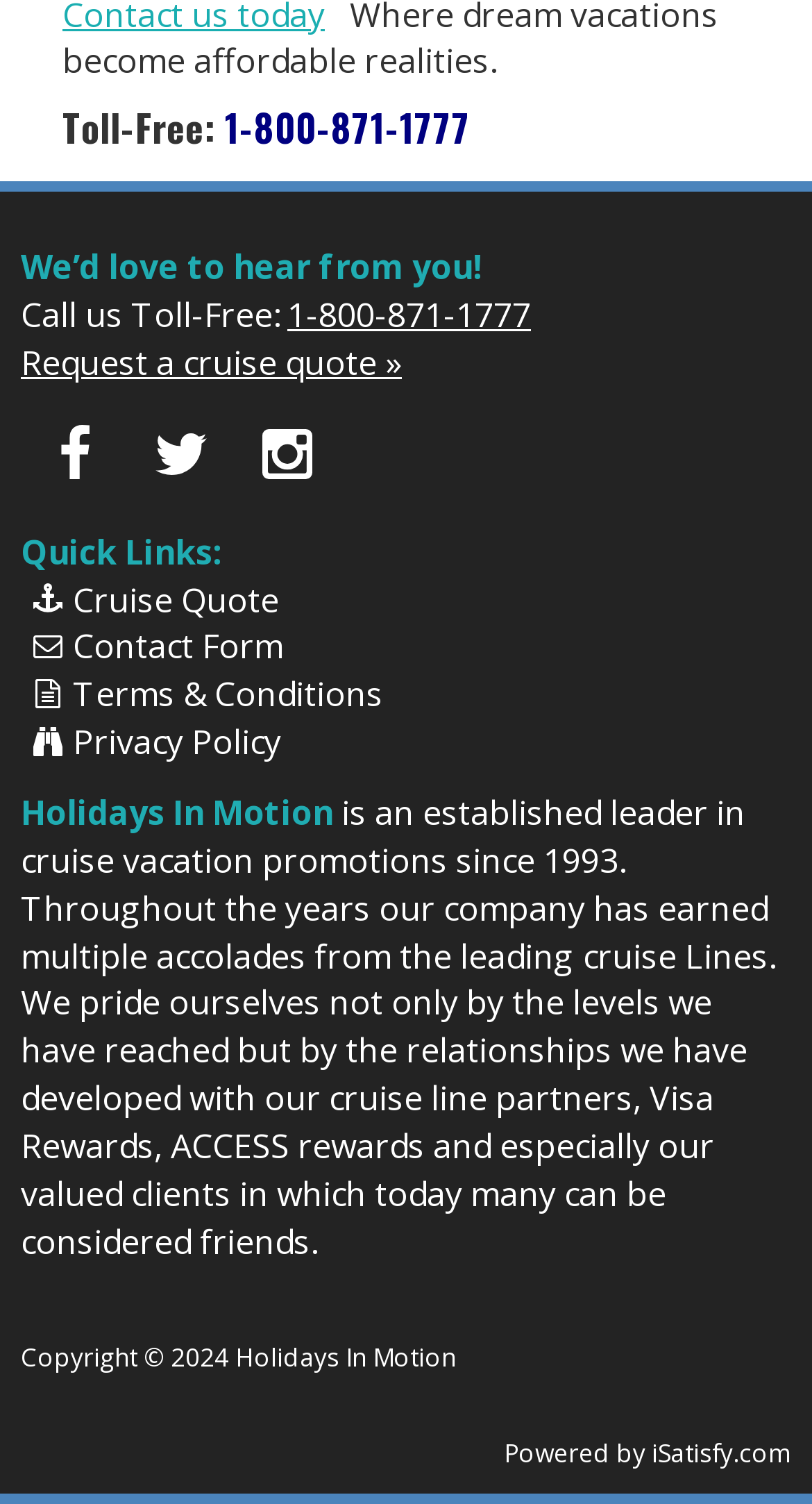Look at the image and give a detailed response to the following question: What social media platforms are linked?

The social media platforms are linked through the icons and text links in the 'We’d love to hear from you!' section, which includes Facebook, Twitter, and Instagram.